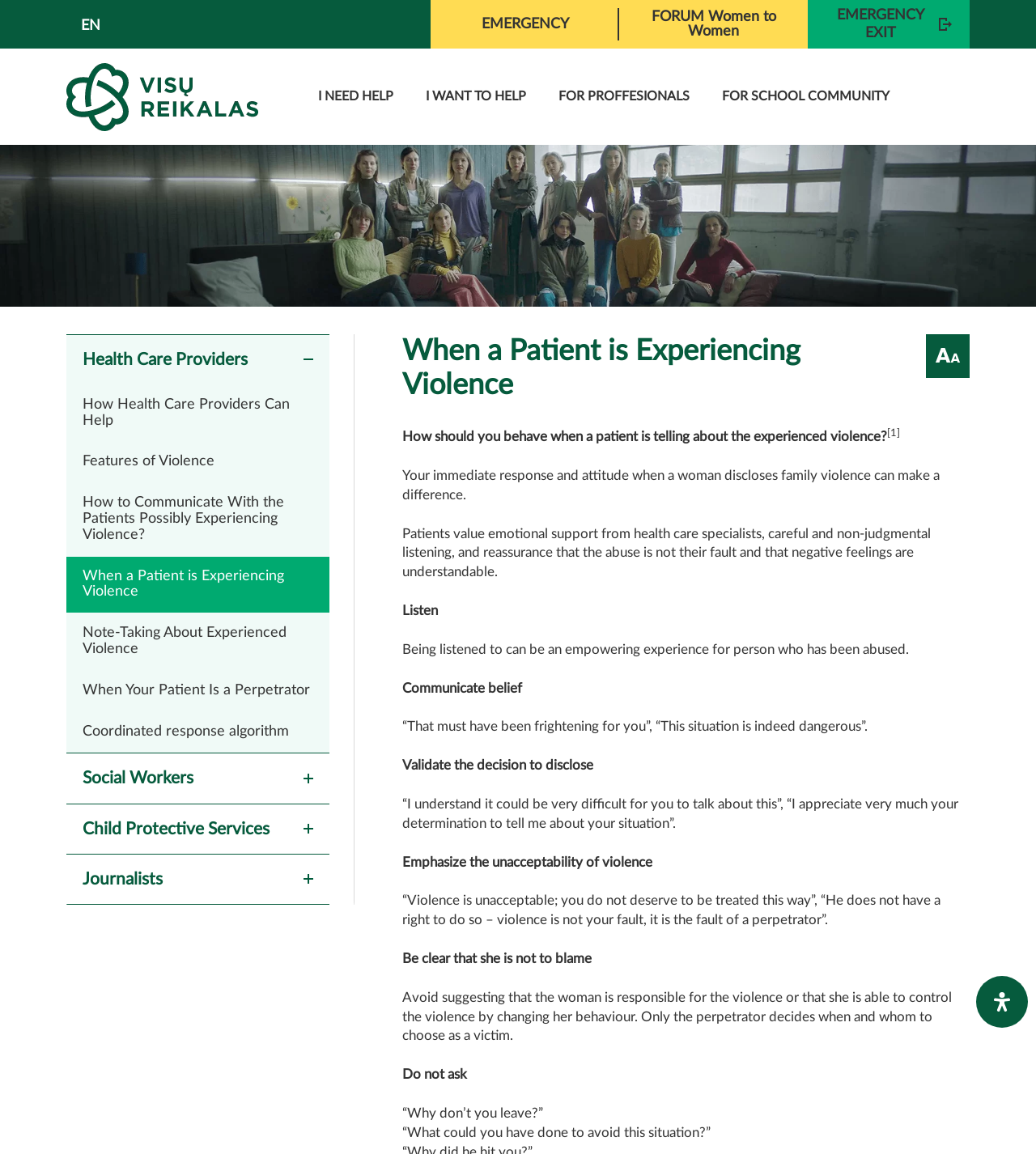What is the purpose of the 'EMERGENCY EXIT' link?
Using the screenshot, give a one-word or short phrase answer.

To quickly leave the website